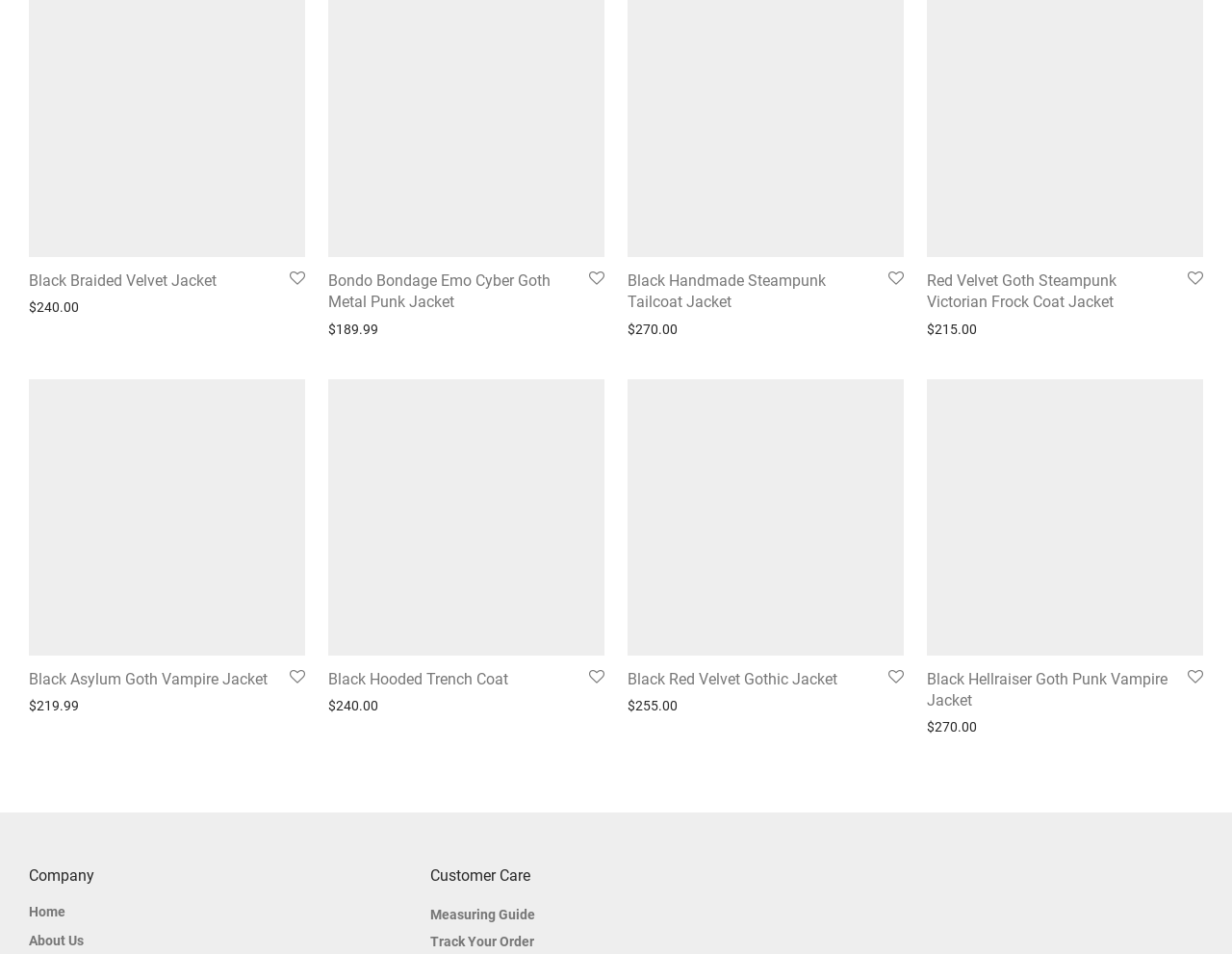How many jackets are displayed on this webpage?
Provide a detailed answer to the question, using the image to inform your response.

I counted the number of heading elements that describe different jackets, and found 8 of them.